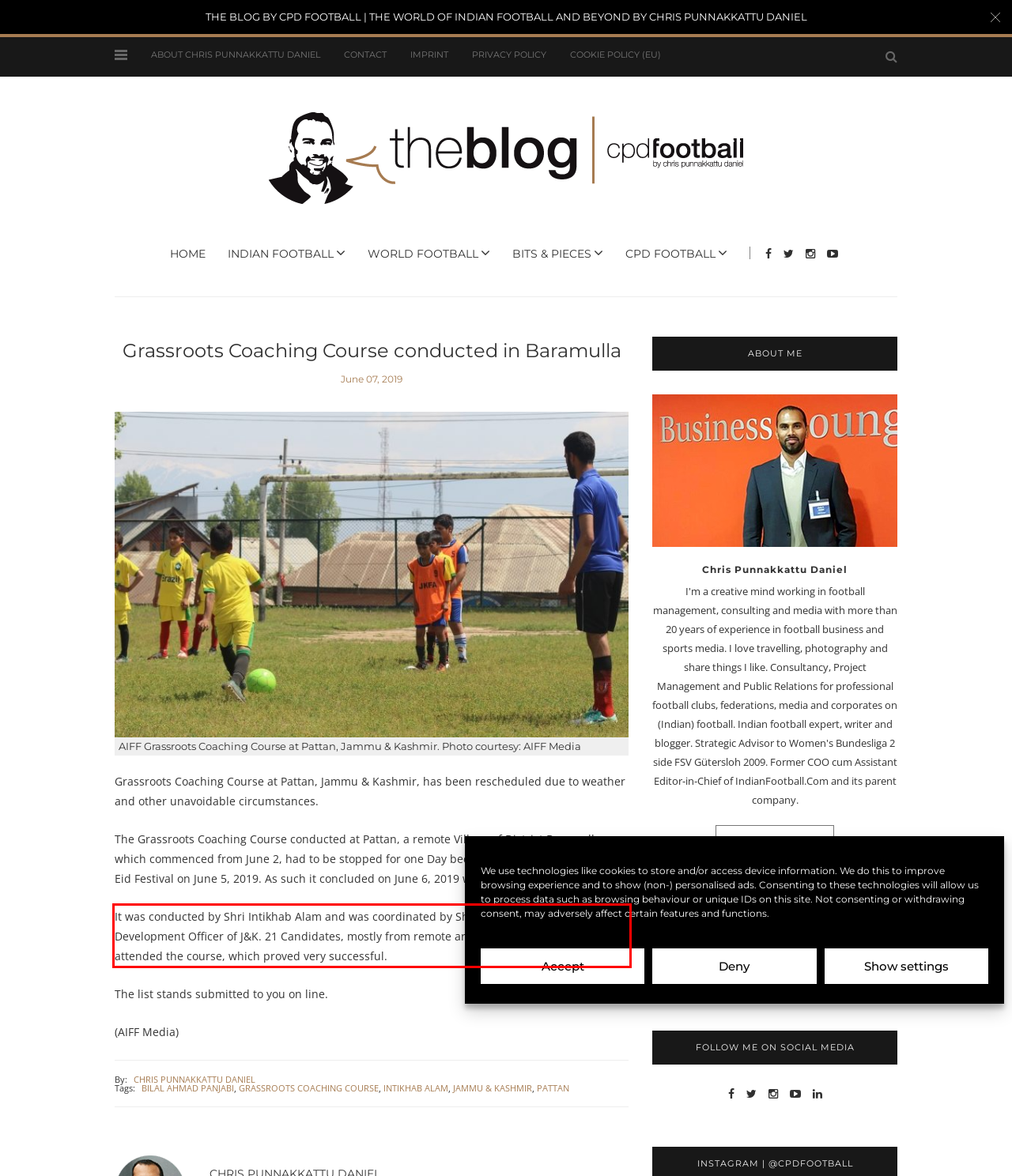Please examine the webpage screenshot containing a red bounding box and use OCR to recognize and output the text inside the red bounding box.

It was conducted by Shri Intikhab Alam and was coordinated by Shri Bilal Ahmad Panjabi, Development Officer of J&K. 21 Candidates, mostly from remote areas of the Baramulla district attended the course, which proved very successful.